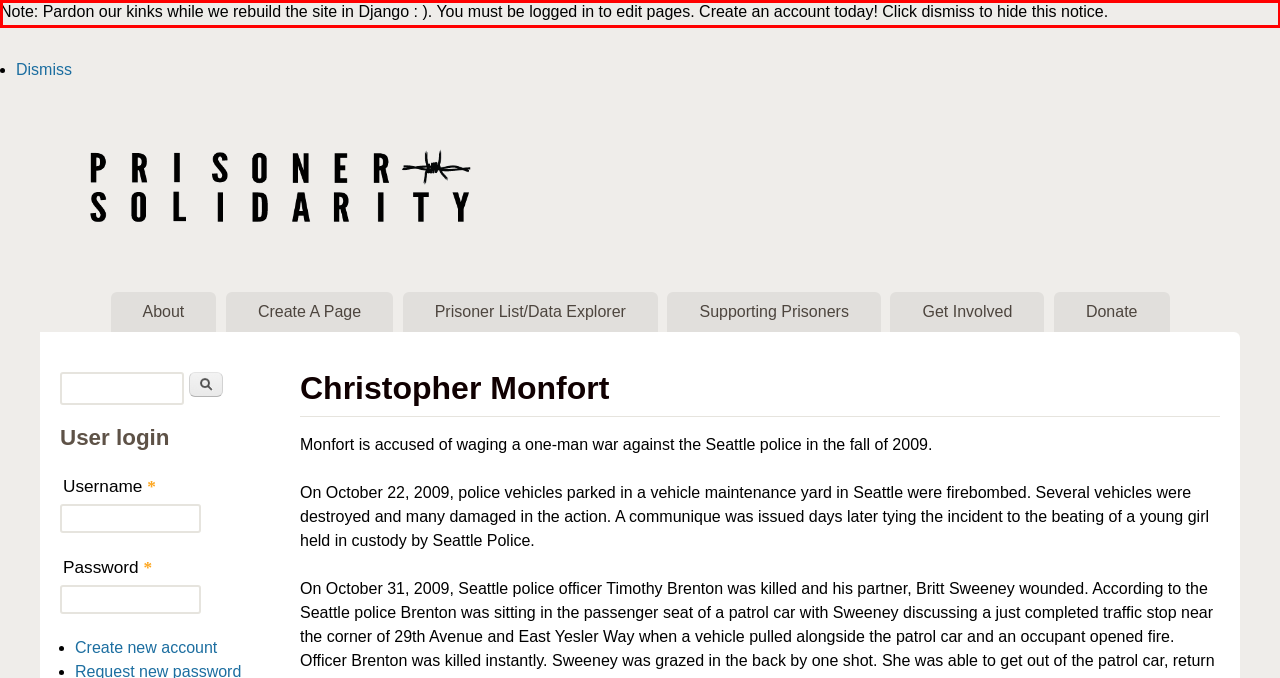Please identify and extract the text content from the UI element encased in a red bounding box on the provided webpage screenshot.

Note: Pardon our kinks while we rebuild the site in Django : ). You must be logged in to edit pages. Create an account today! Click dismiss to hide this notice.